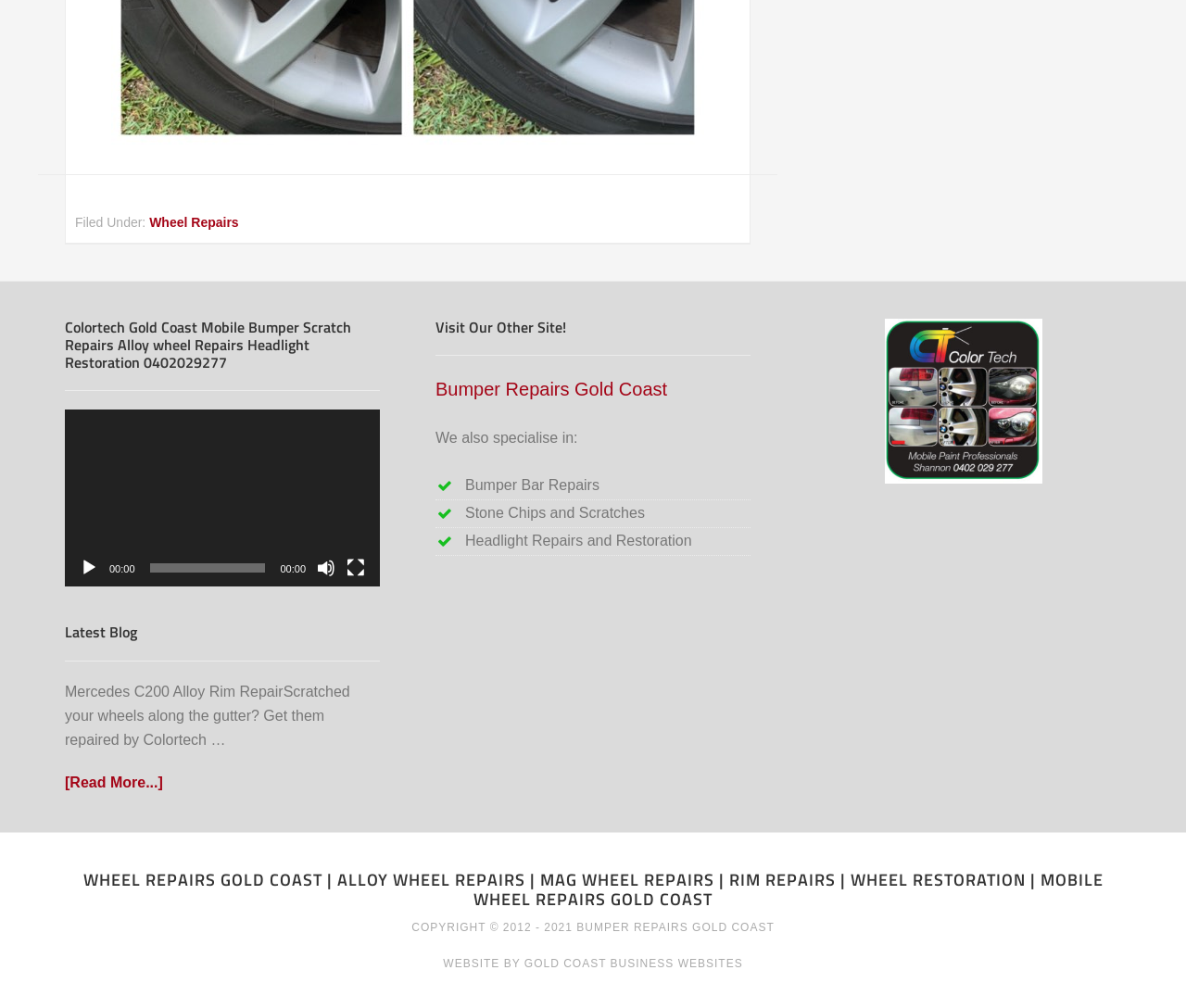What is the purpose of the video player?
Please answer the question as detailed as possible based on the image.

The video player is likely used to showcase the wheel repair services provided by Colortech, as it is placed prominently on the webpage and has buttons for play, mute, and fullscreen.